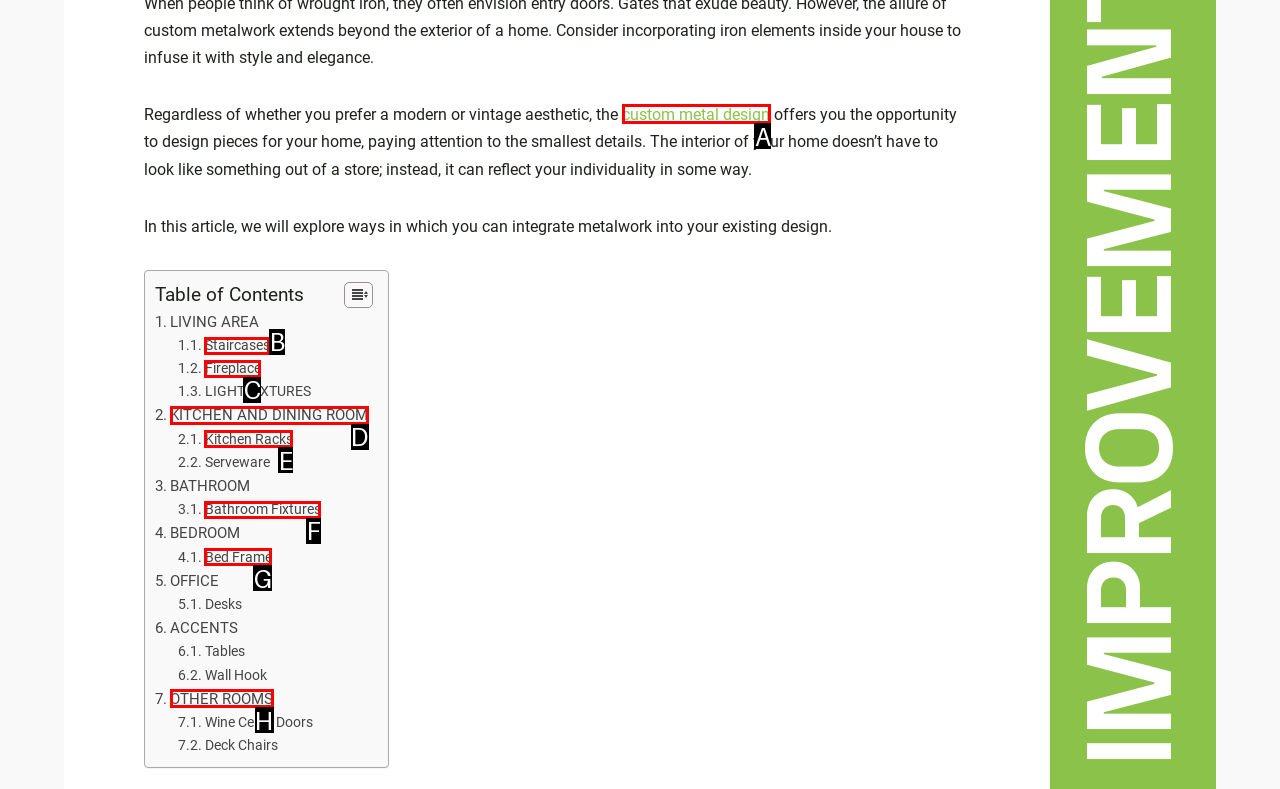Which HTML element should be clicked to complete the following task: click on custom metal design?
Answer with the letter corresponding to the correct choice.

A